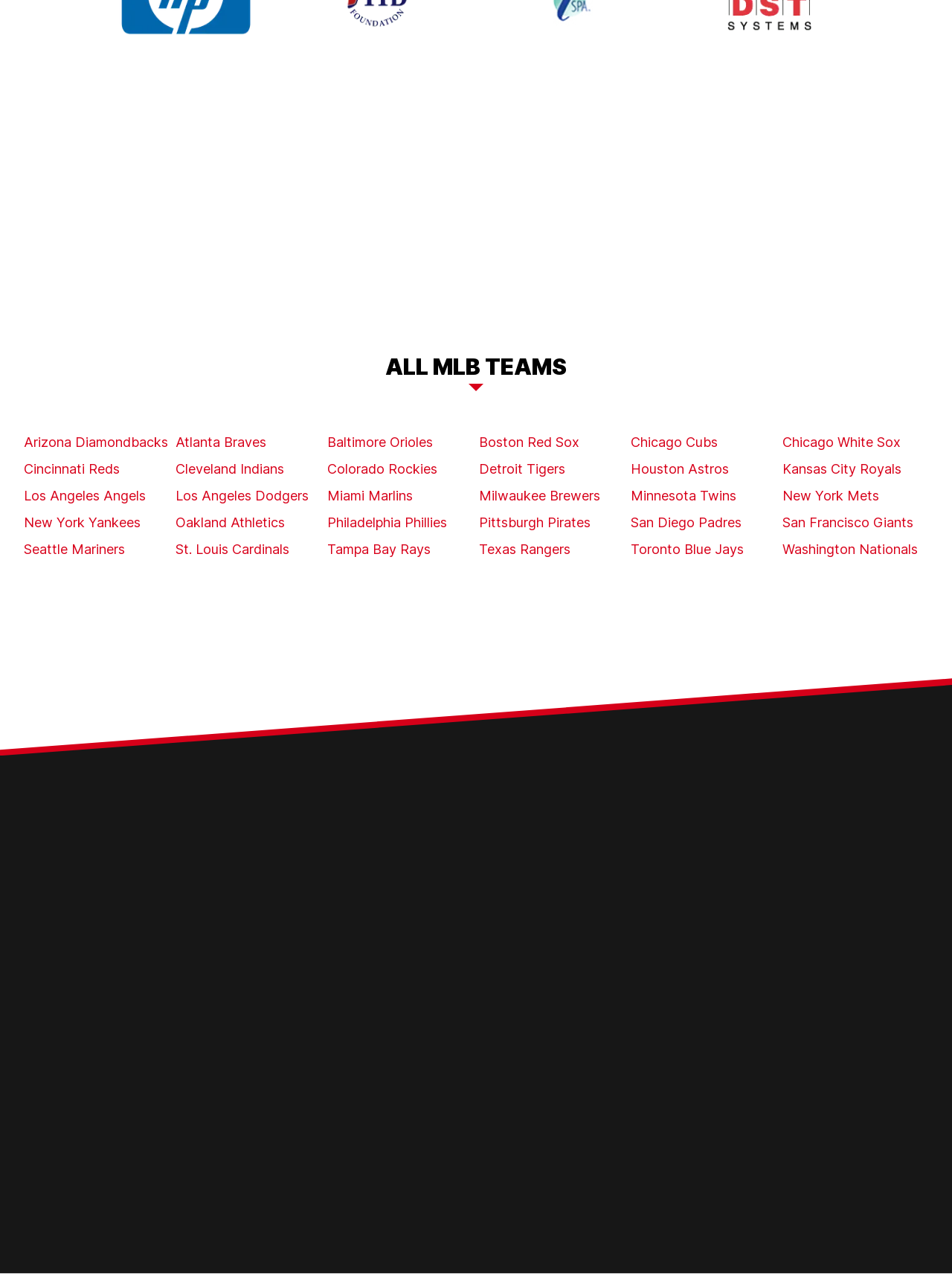Answer the question in a single word or phrase:
What is the first category of speakers?

Corporate Appearances